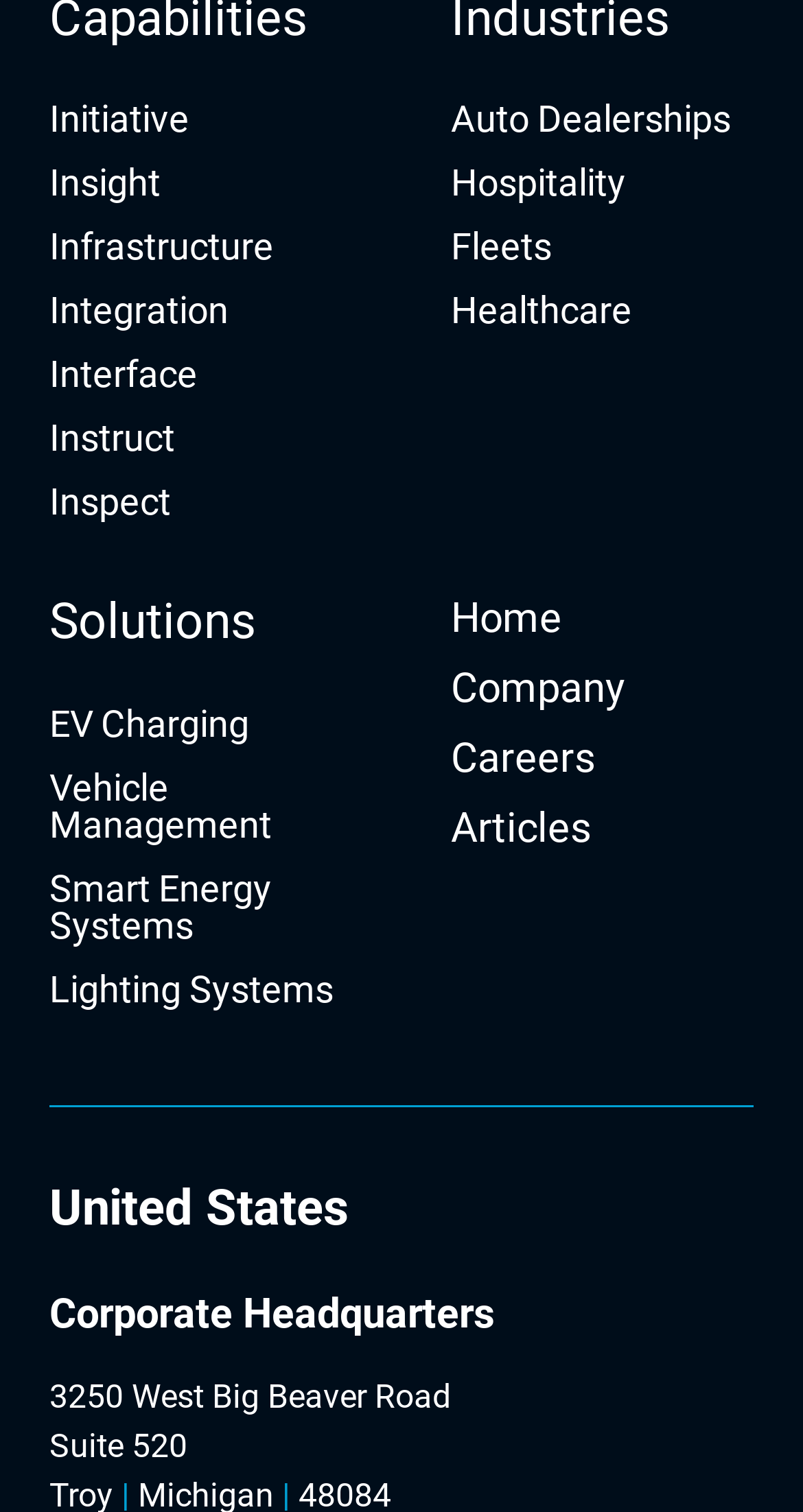Find the bounding box coordinates of the area to click in order to follow the instruction: "go to Auto Dealerships".

[0.562, 0.067, 0.91, 0.094]